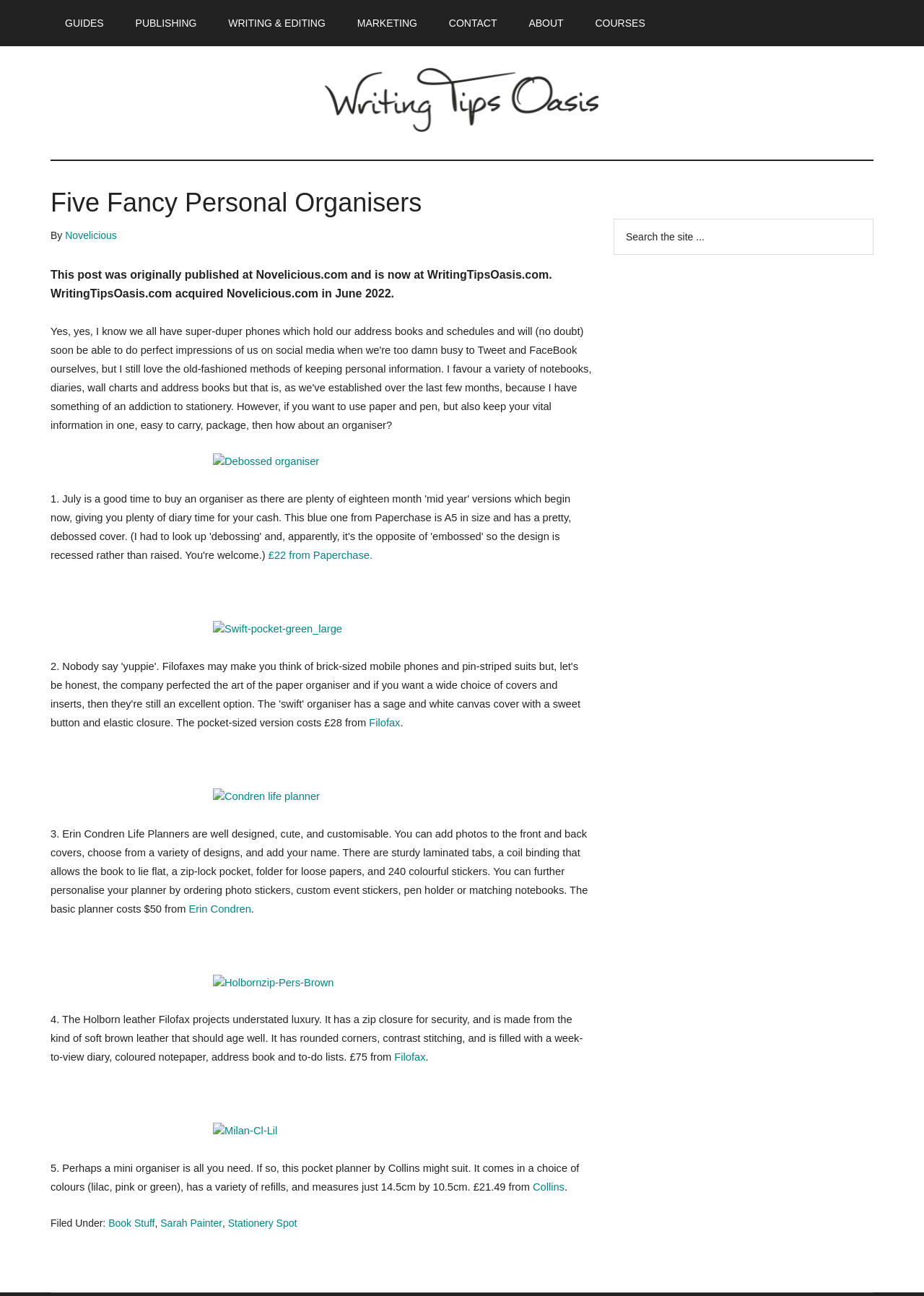Could you determine the bounding box coordinates of the clickable element to complete the instruction: "Read the article 'Five Fancy Personal Organisers'"? Provide the coordinates as four float numbers between 0 and 1, i.e., [left, top, right, bottom].

[0.055, 0.147, 0.641, 0.964]